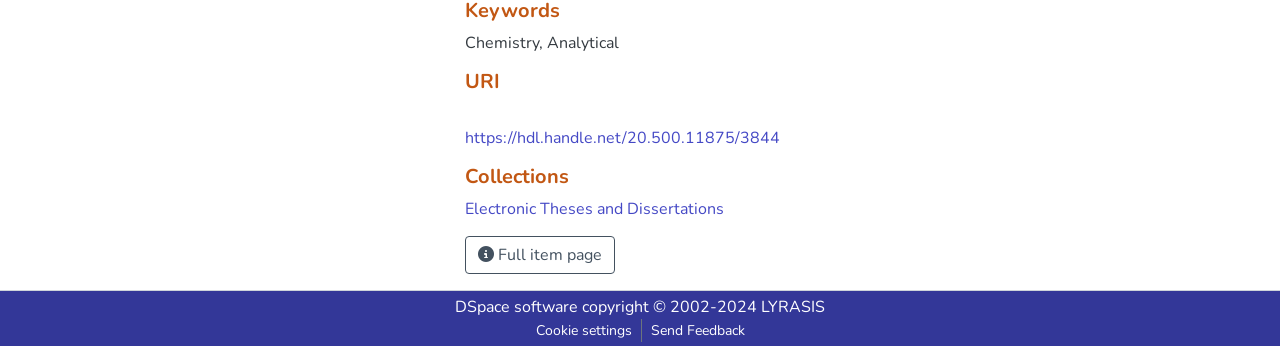What is the subject of the item?
Please use the image to provide an in-depth answer to the question.

The subject of the item can be determined by looking at the StaticText element with the text 'Chemistry, Analytical' which is located at the top of the page.